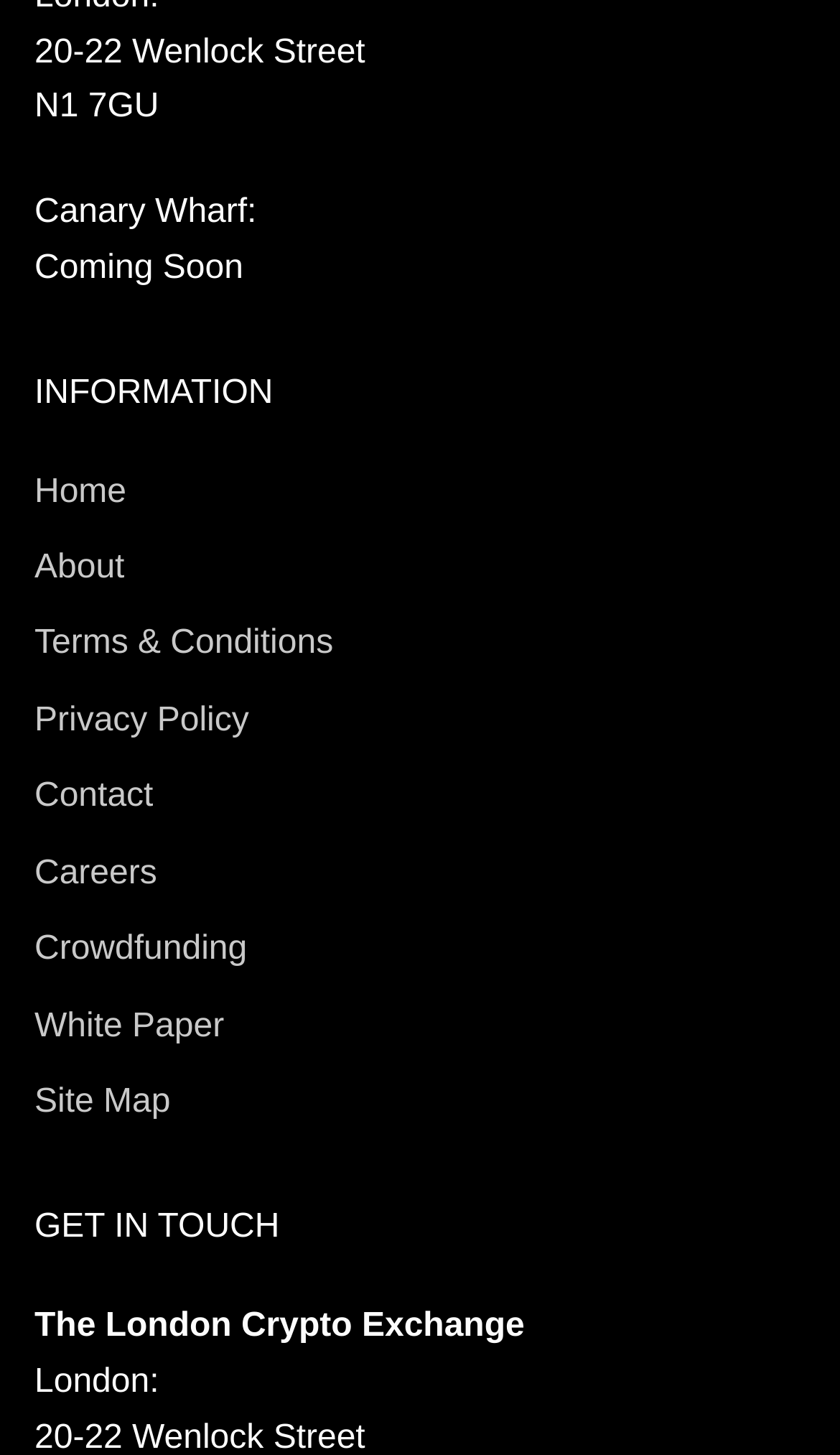Please specify the bounding box coordinates of the element that should be clicked to execute the given instruction: 'view site map'. Ensure the coordinates are four float numbers between 0 and 1, expressed as [left, top, right, bottom].

[0.041, 0.745, 0.203, 0.77]